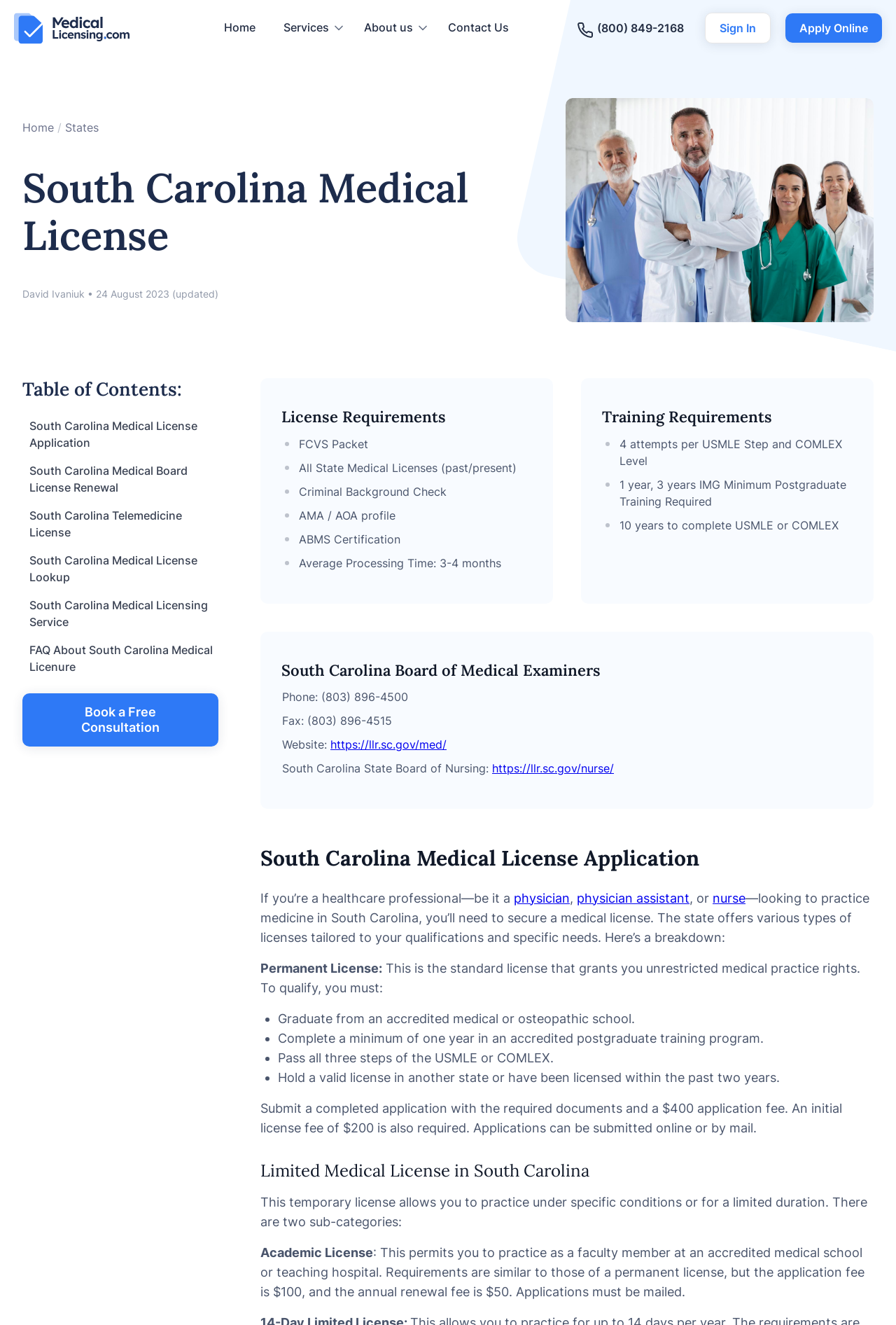Determine the title of the webpage and give its text content.

South Carolina Medical License